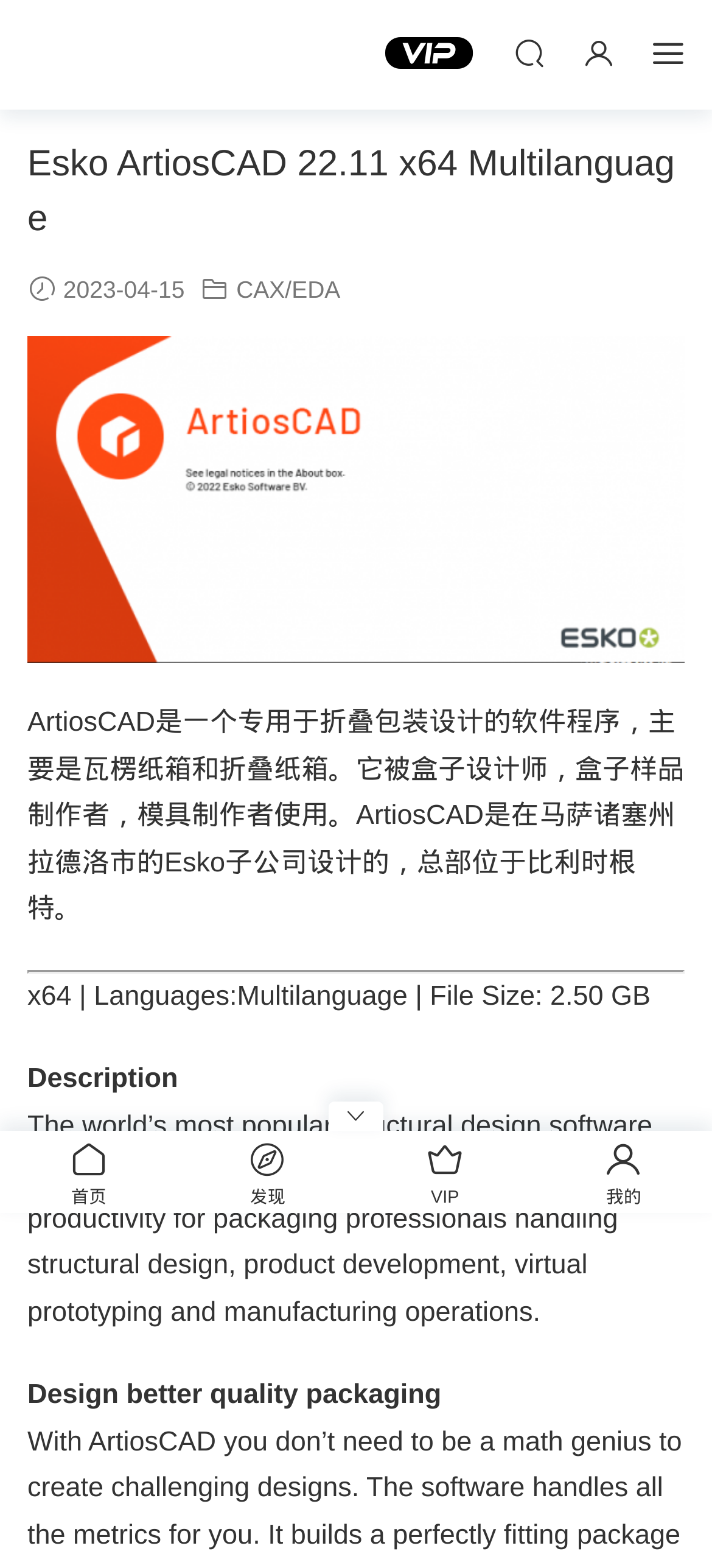Provide a brief response to the question using a single word or phrase: 
What is the main purpose of the software?

Packaging design